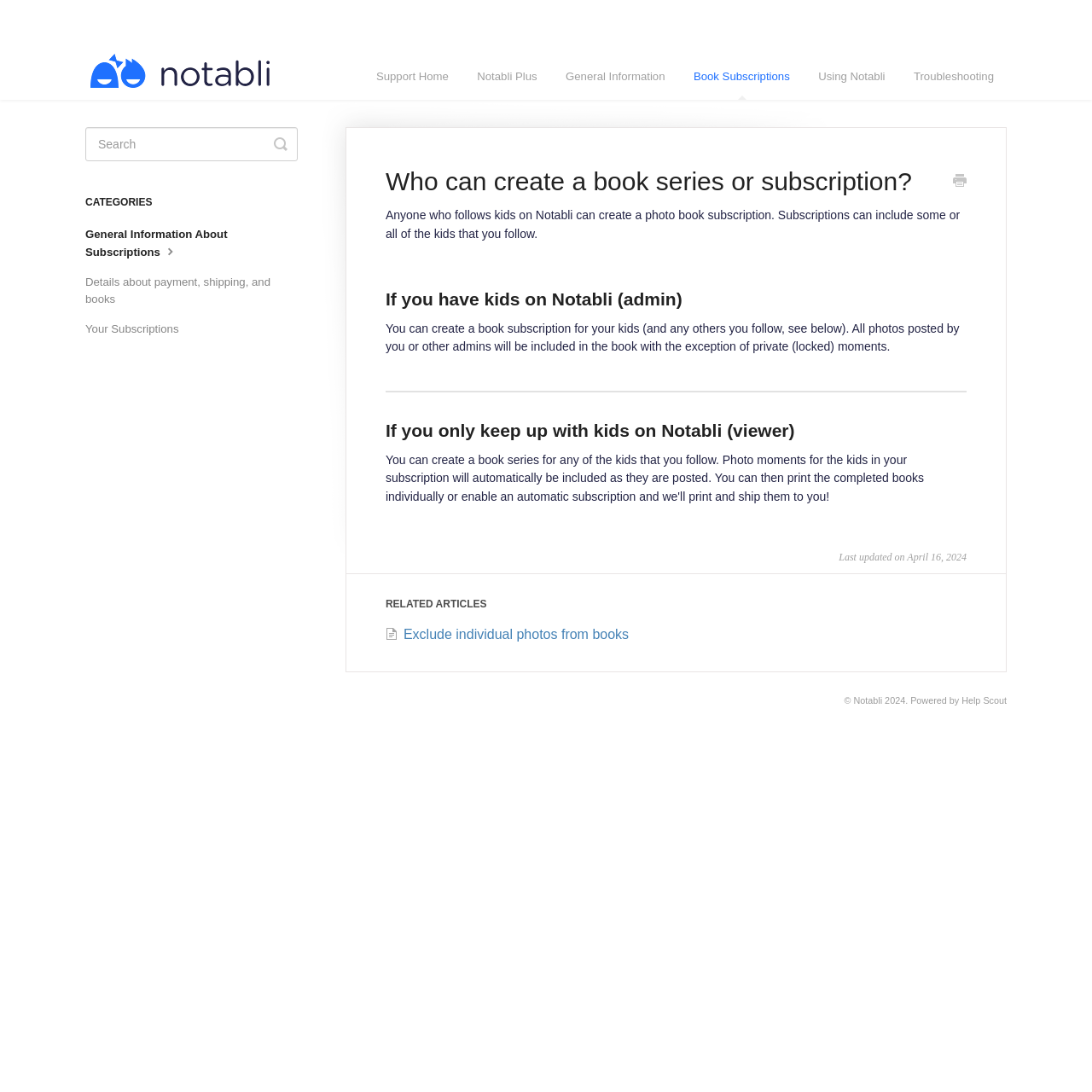Give a short answer using one word or phrase for the question:
What is the purpose of the 'Print this Article' link?

To print the article